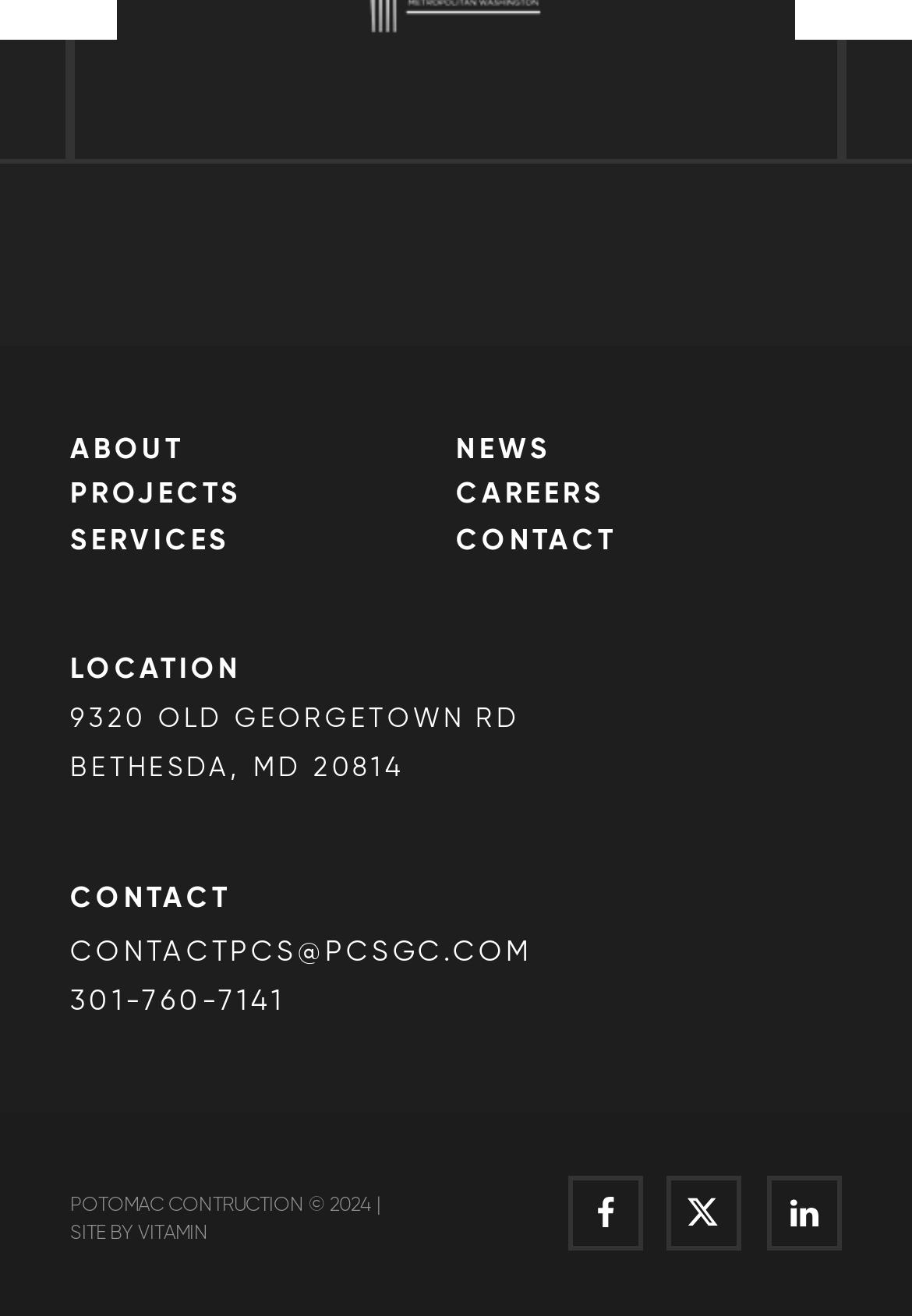What is the phone number of the company?
Using the visual information, reply with a single word or short phrase.

301-760-7141